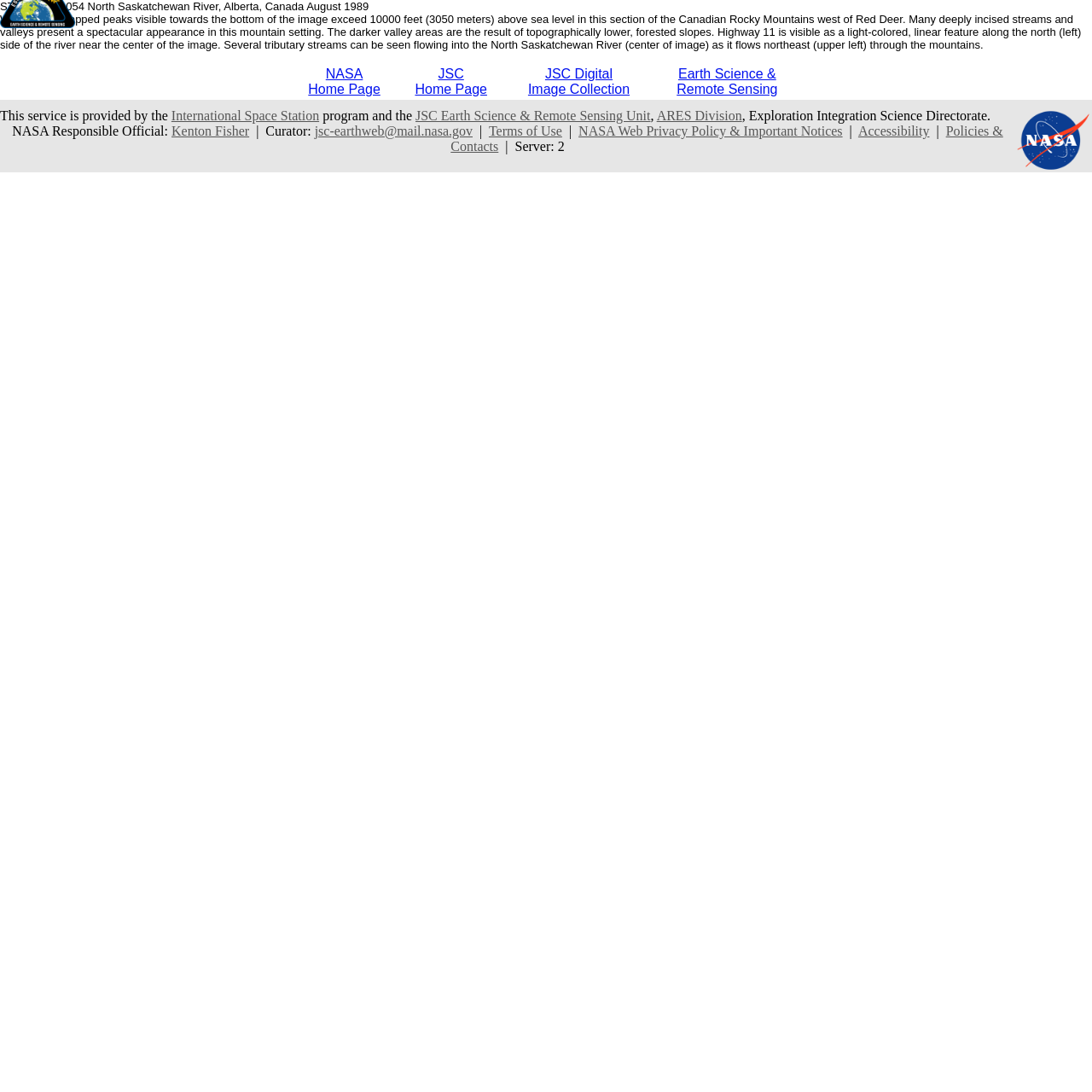What is the elevation of the snow-capped peaks in the image?
Based on the image, provide your answer in one word or phrase.

10000 feet